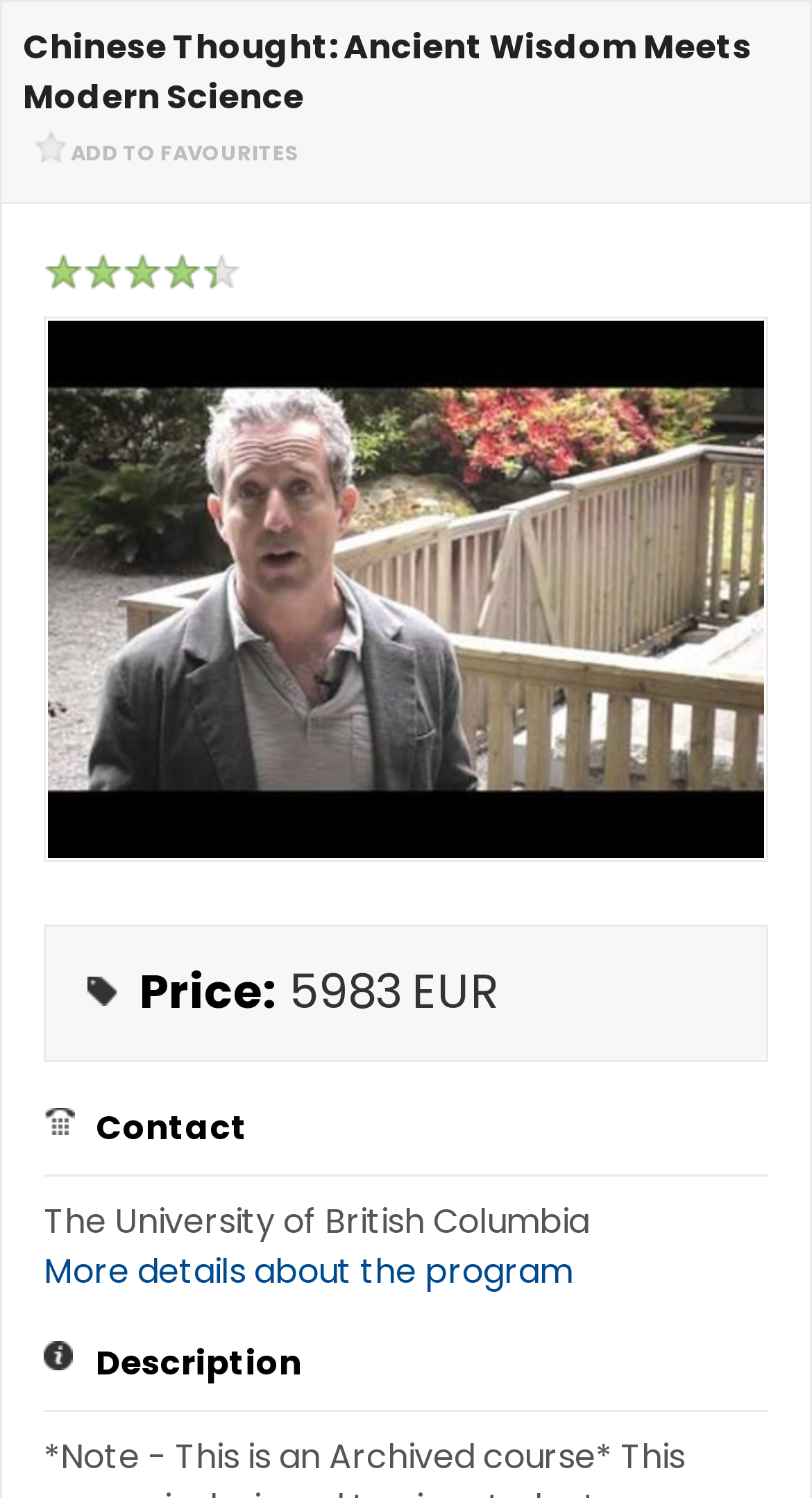Find and provide the bounding box coordinates for the UI element described with: "More details about the program".

[0.054, 0.832, 0.705, 0.864]